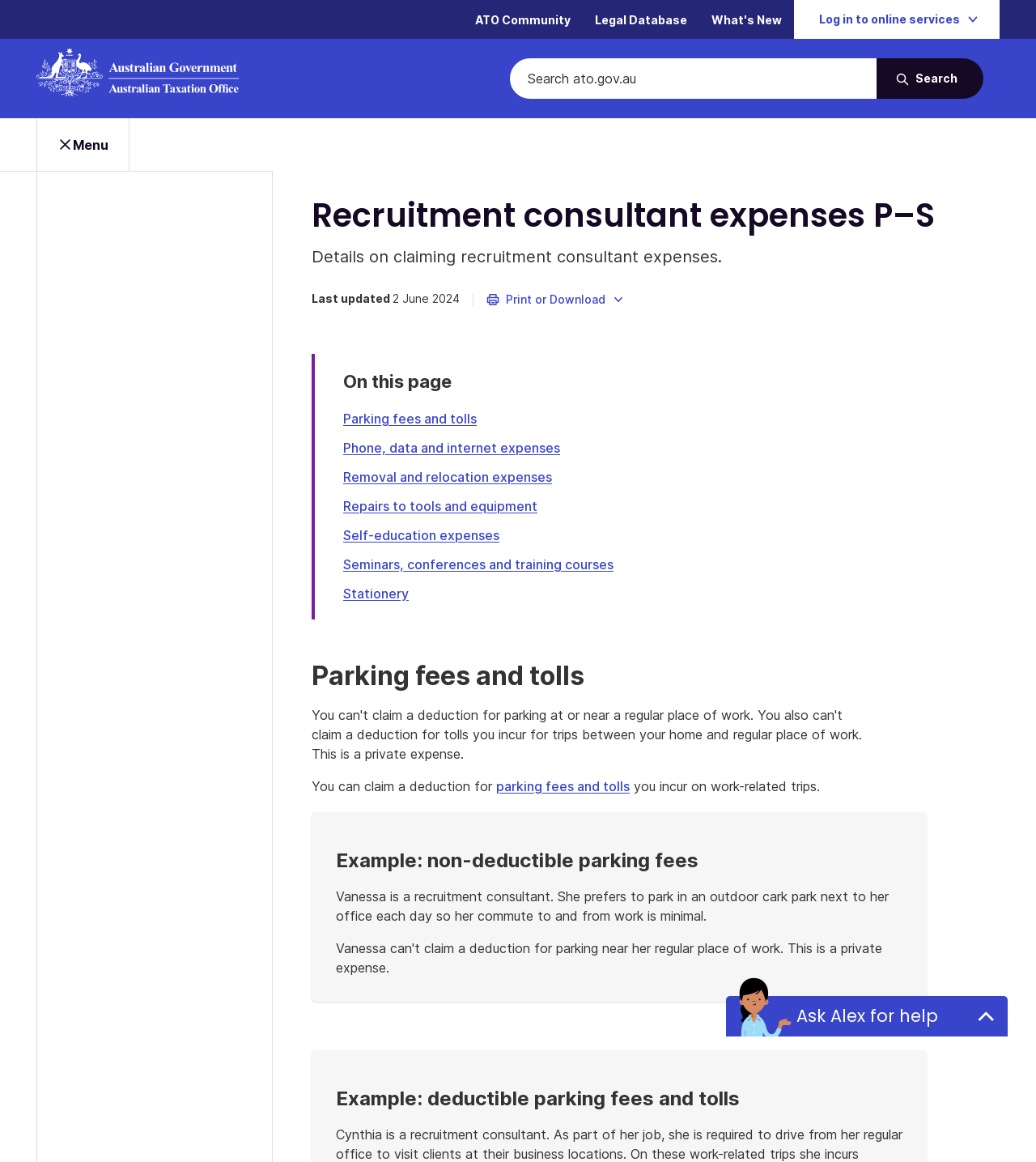Generate the text of the webpage's primary heading.

Recruitment consultant expenses P–S